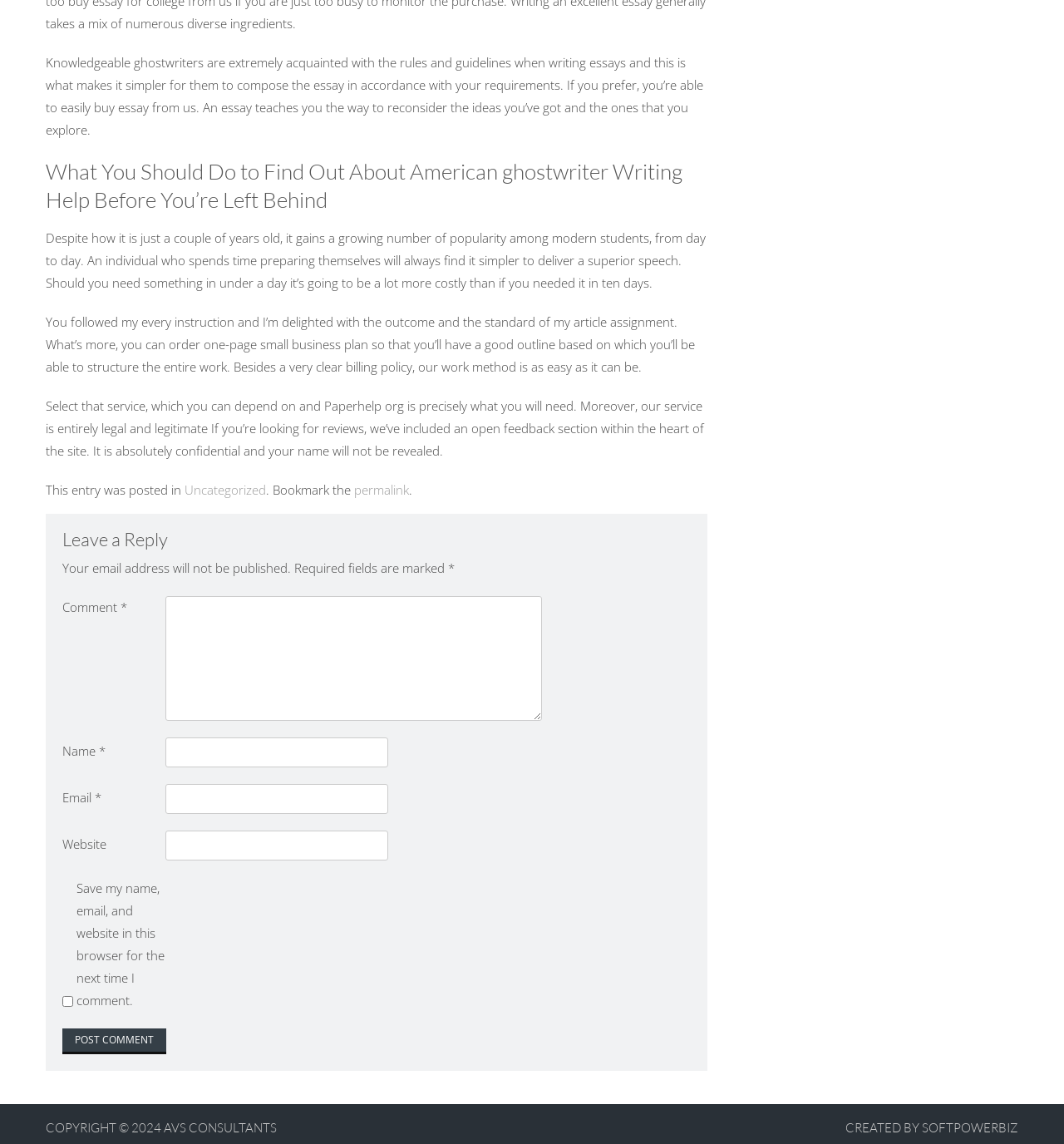What is the year of the copyright? Look at the image and give a one-word or short phrase answer.

2024